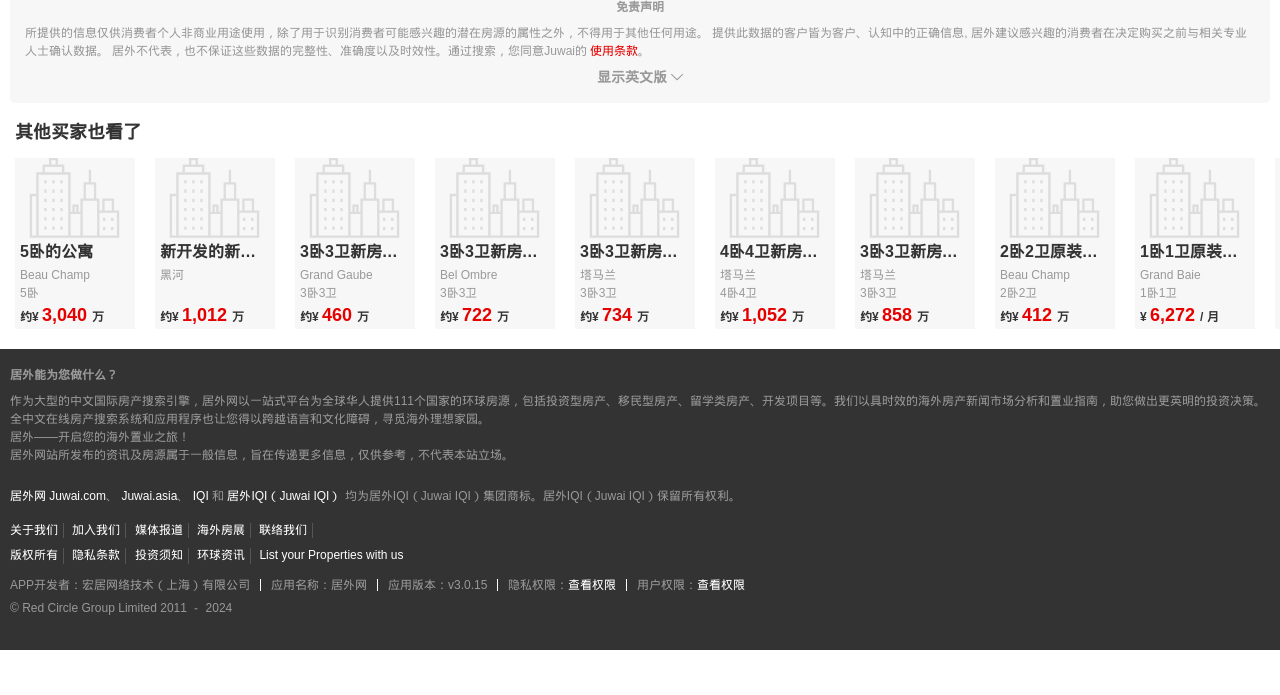Locate the UI element described by Our Teachers and provide its bounding box coordinates. Use the format (top-left x, top-left y, bottom-right x, bottom-right y) with all values as floating point numbers between 0 and 1.

None